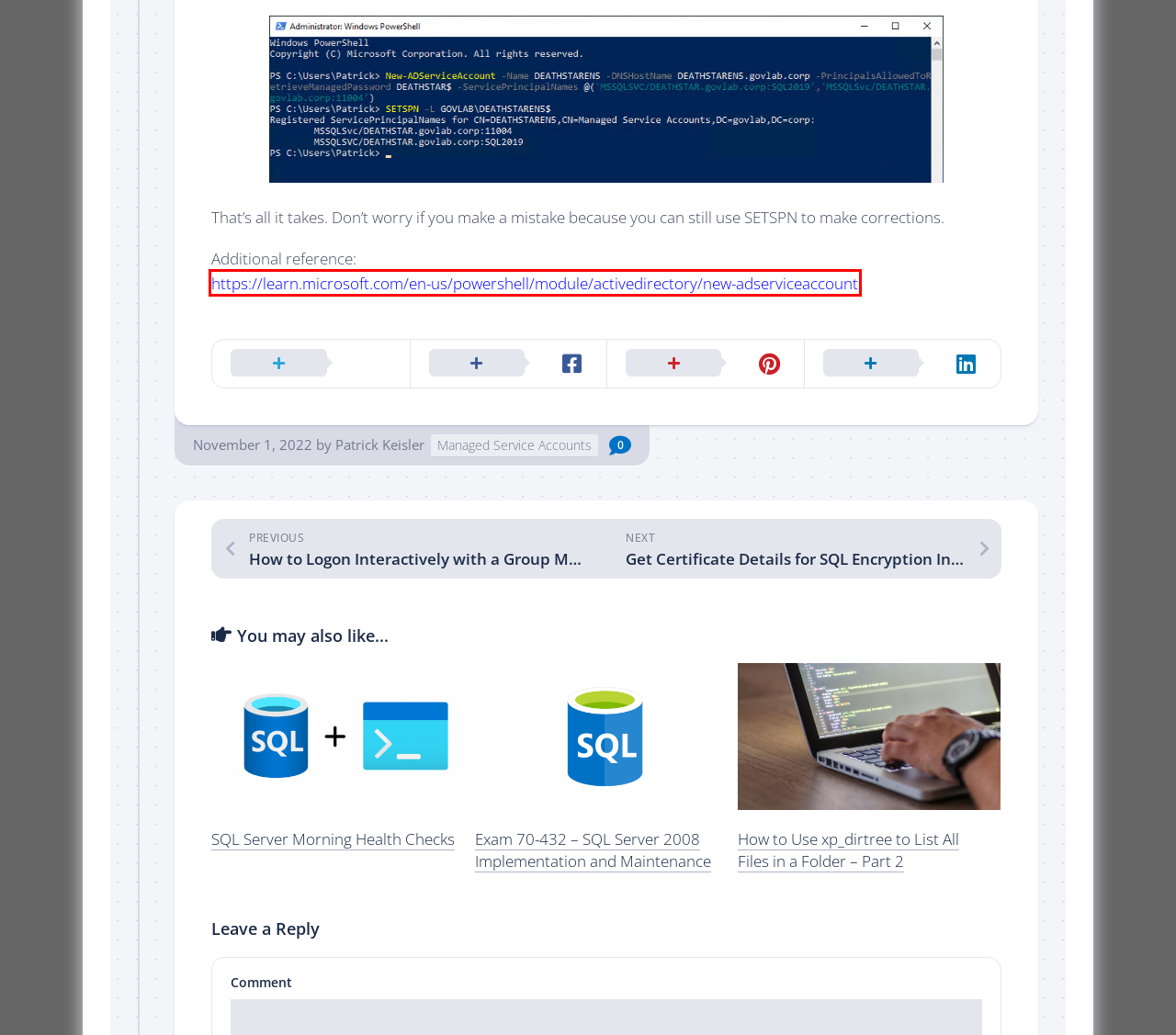You are given a screenshot of a webpage with a red bounding box around an element. Choose the most fitting webpage description for the page that appears after clicking the element within the red bounding box. Here are the candidates:
A. Get Certificate Details for SQL Encryption In-Transit Using PowerShell – UPDATED – Everyday SQL
B. Exam 70-432 – SQL Server 2008 Implementation and Maintenance – Everyday SQL
C. Contact Me – Everyday SQL
D. How to Use xp_dirtree to List All Files in a Folder – Part 2 – Everyday SQL
E. New-ADServiceAccount (ActiveDirectory) | Microsoft Learn
F. How to Logon Interactively with a Group Managed Service Account – Everyday SQL
G. Managed Service Accounts – Everyday SQL
H. Patrick Keisler – Everyday SQL

E